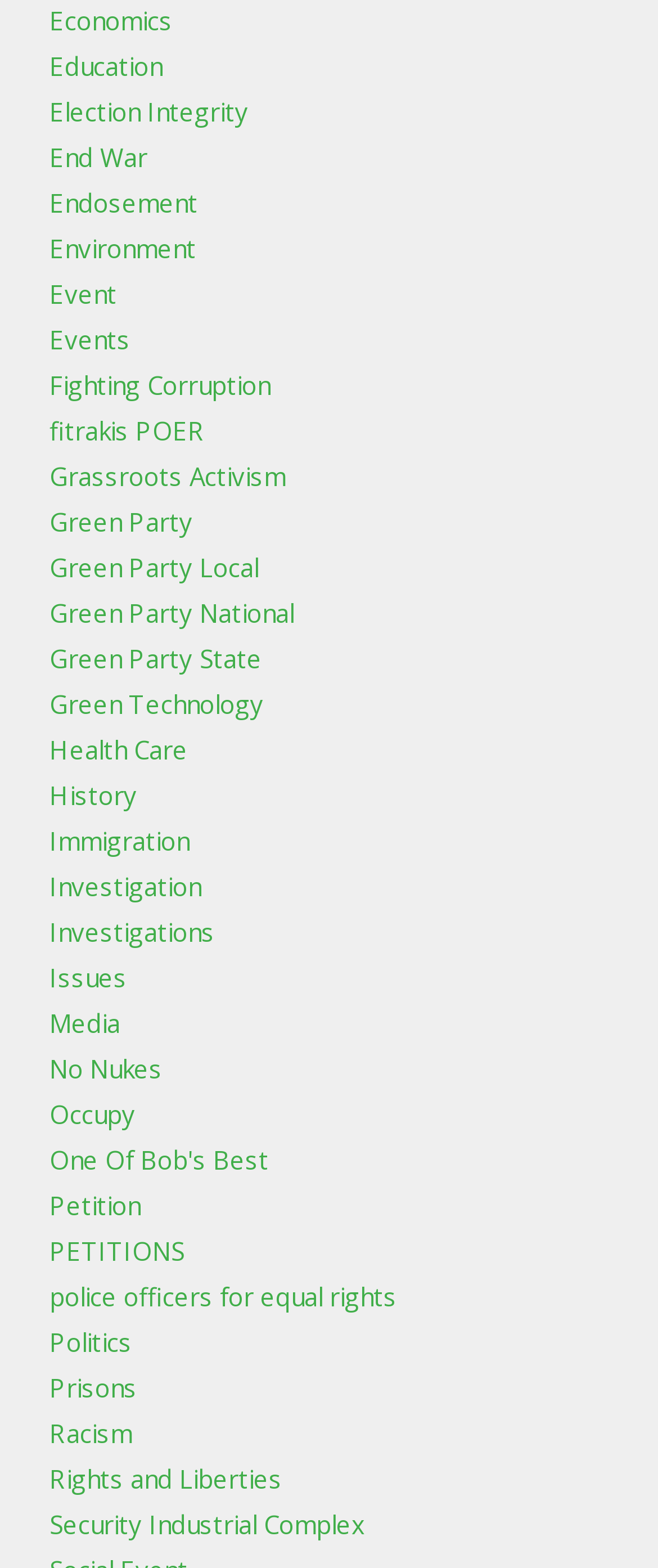Determine the bounding box coordinates of the target area to click to execute the following instruction: "Visit the 'Green Party' page."

[0.075, 0.322, 0.293, 0.343]